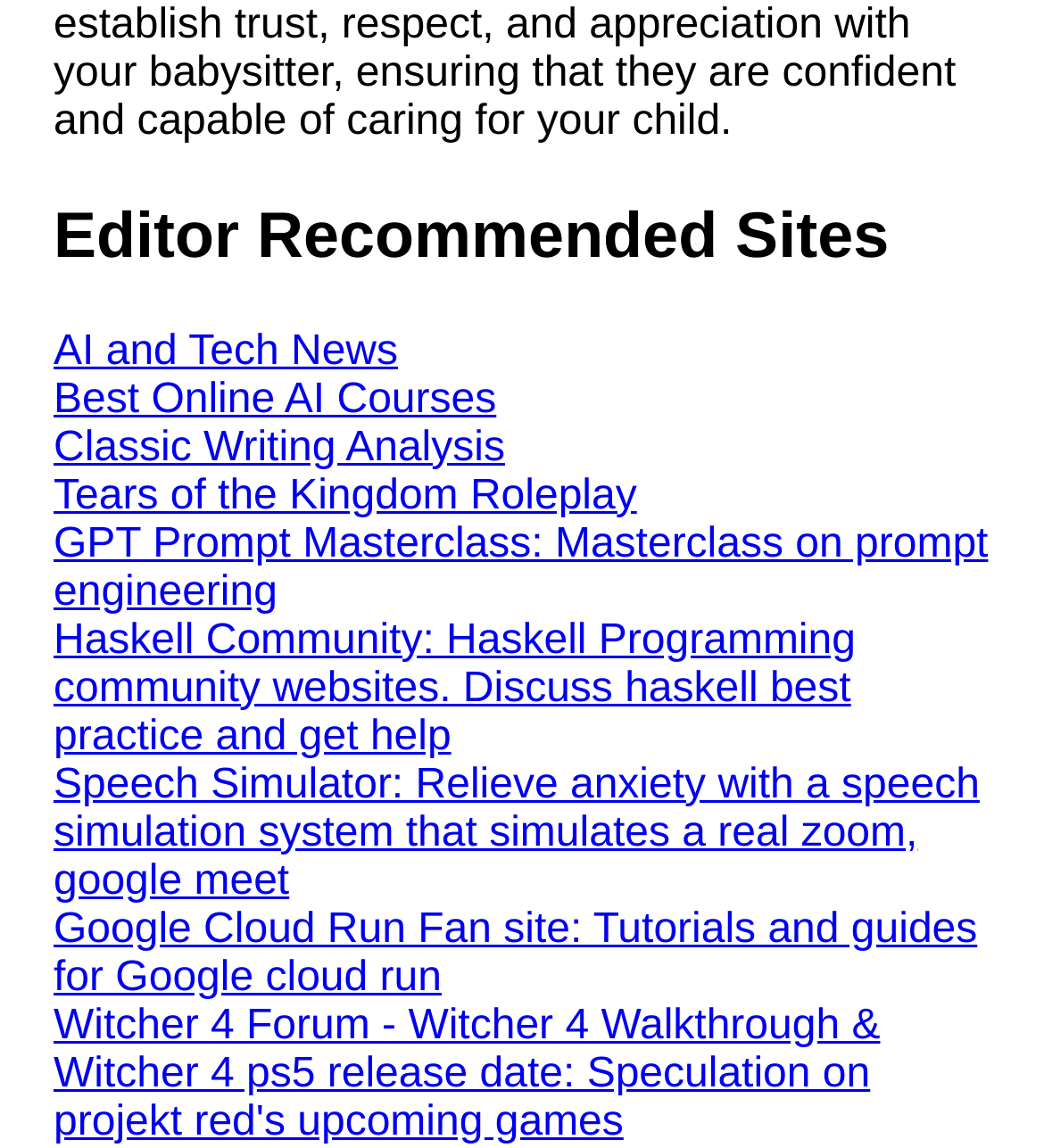Extract the bounding box coordinates of the UI element described: "Tears of the Kingdom Roleplay". Provide the coordinates in the format [left, top, right, bottom] with values ranging from 0 to 1.

[0.051, 0.412, 0.61, 0.452]